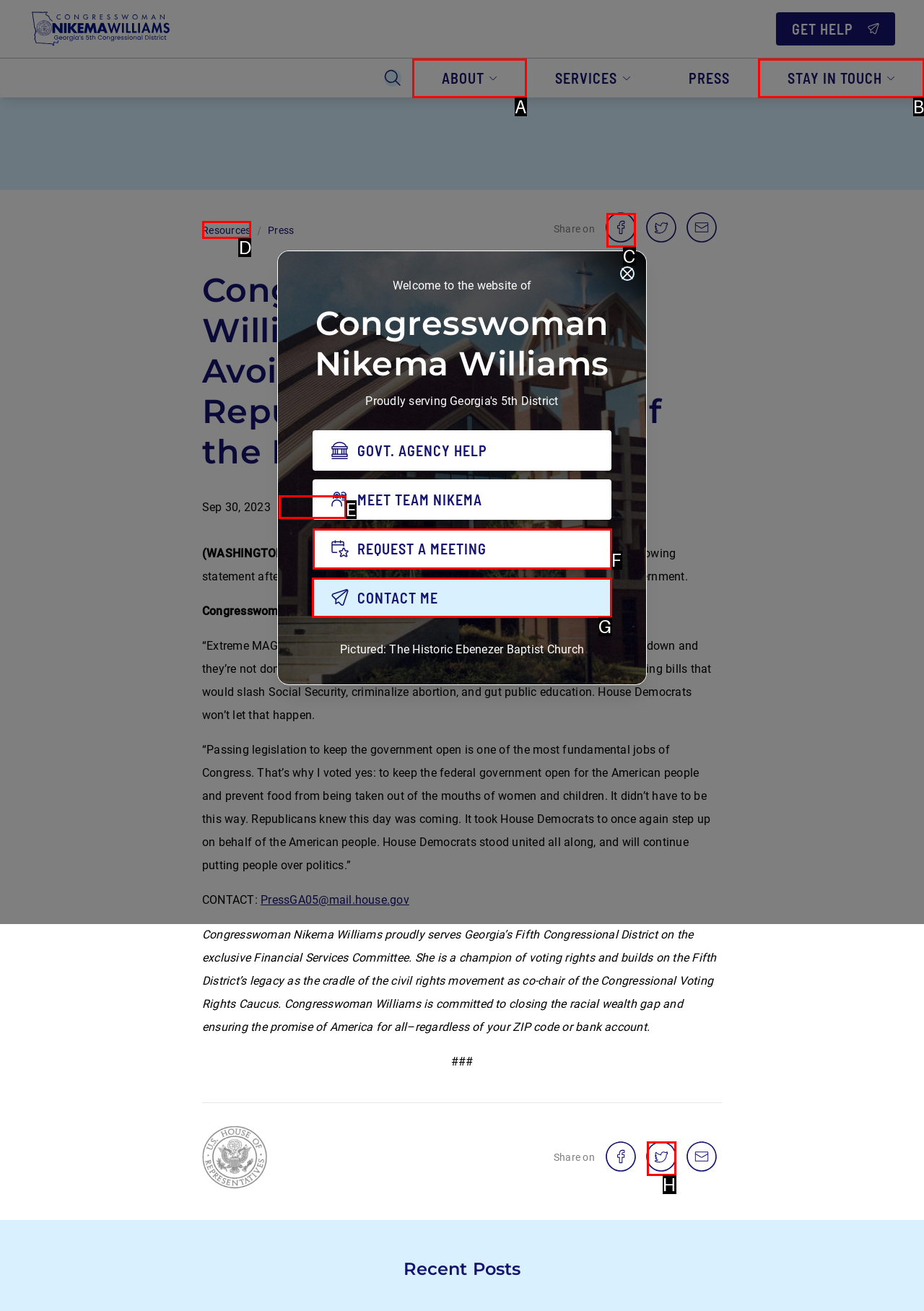Identify the correct HTML element to click for the task: Click the 'CONTACT ME' button. Provide the letter of your choice.

G